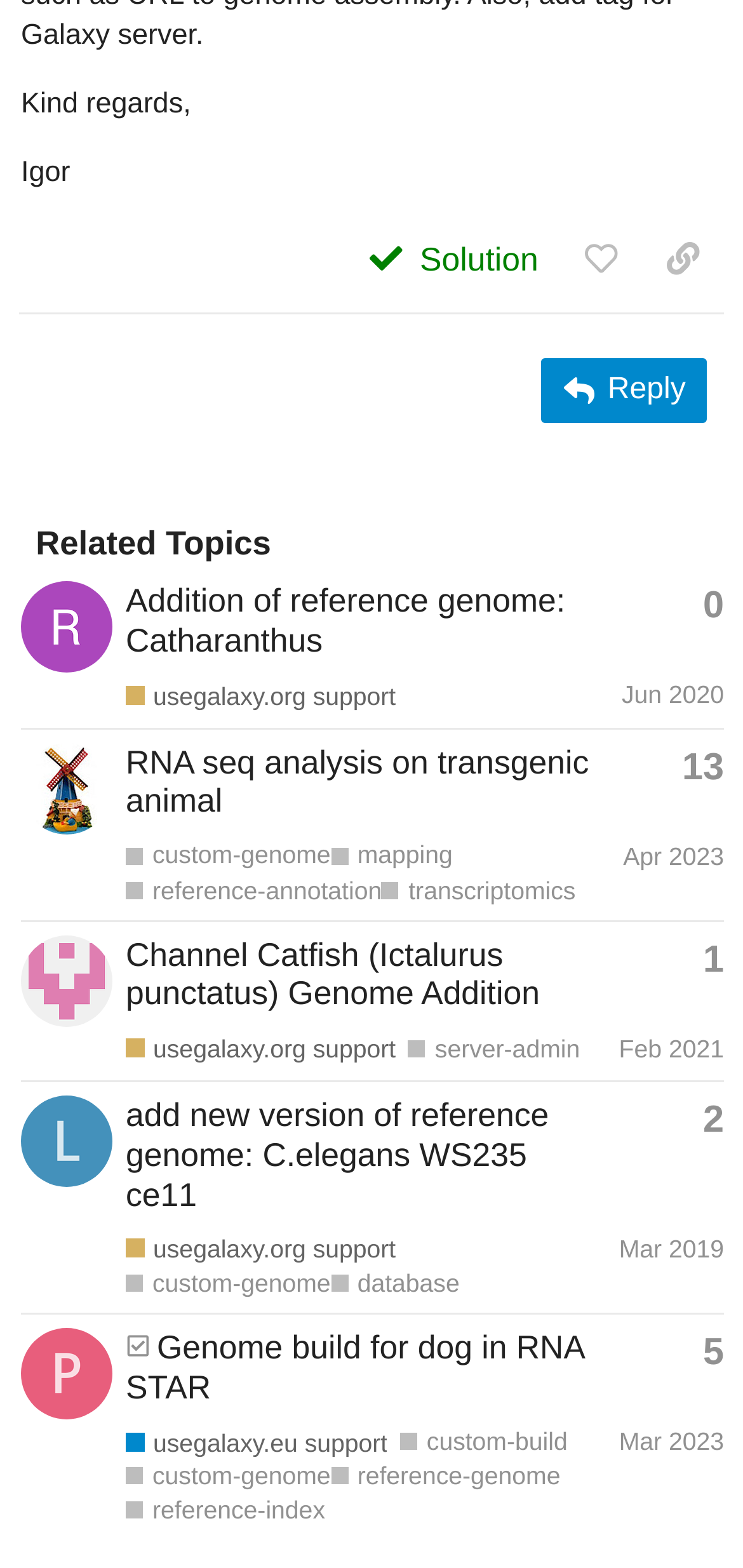Please identify the bounding box coordinates of the clickable area that will allow you to execute the instruction: "Copy a link to this post to clipboard".

[0.864, 0.141, 0.974, 0.19]